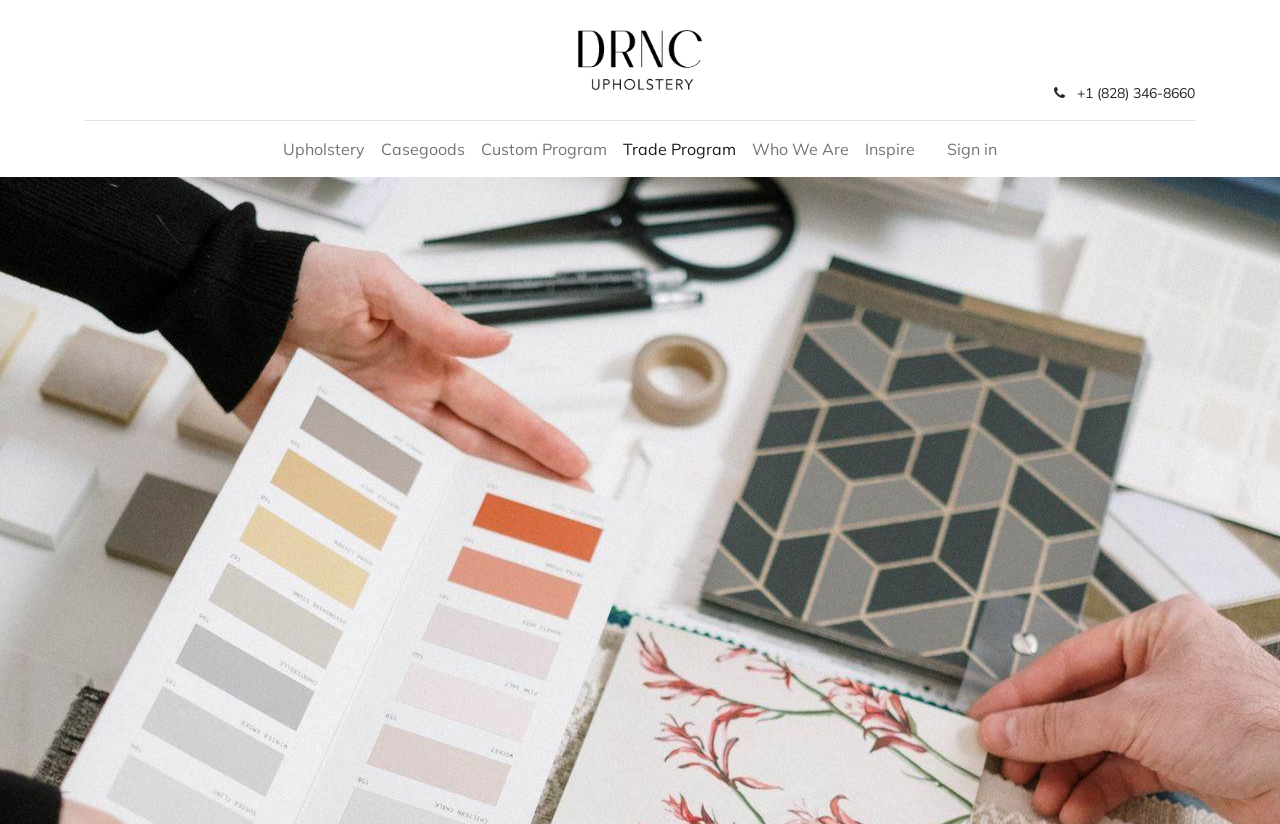Reply to the question below using a single word or brief phrase:
What is the last menu item?

Sign in